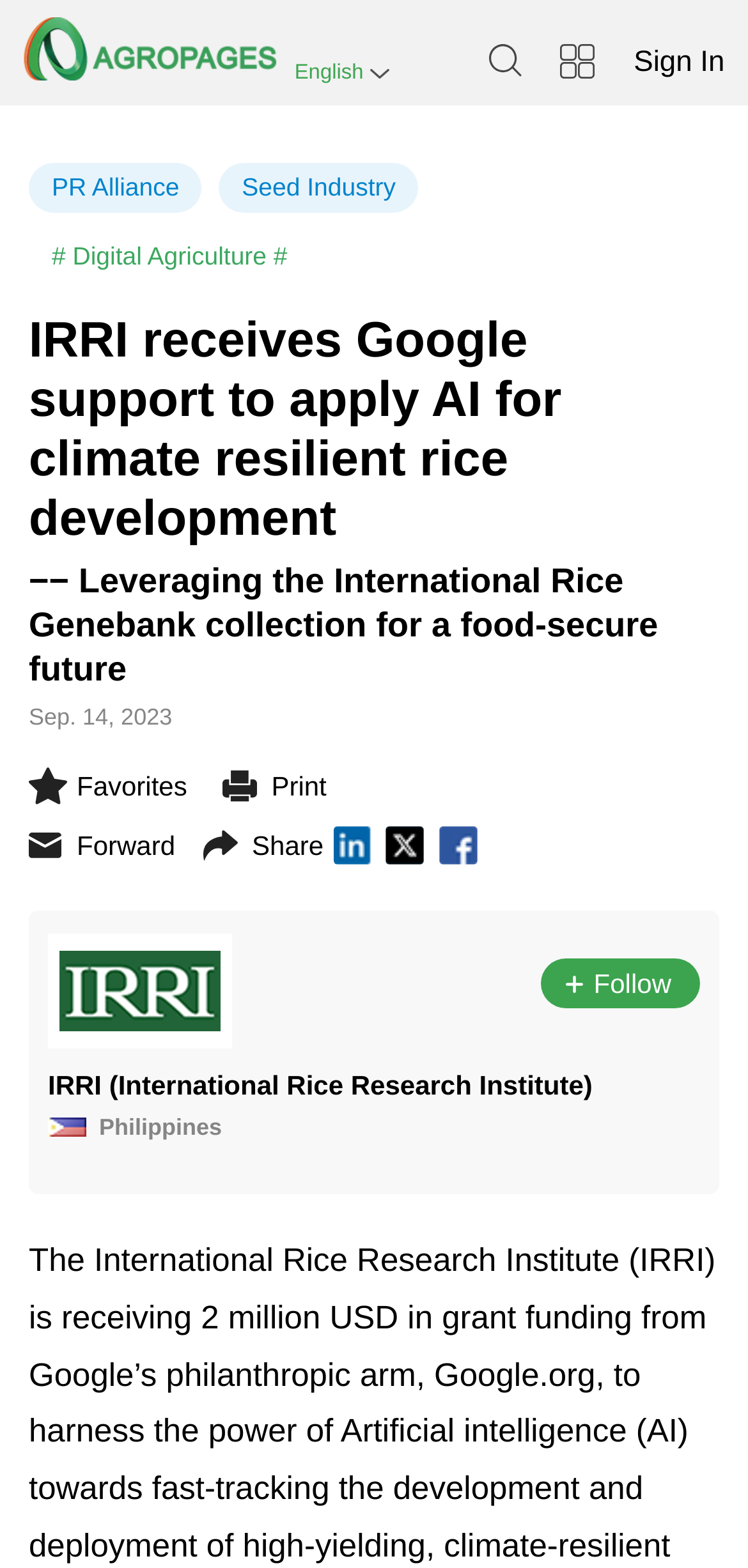What is the date of the news article?
Please answer the question with as much detail and depth as you can.

I found the date of the news article by looking at the static text element that says 'Sep. 14, 2023' which is located below the main heading of the webpage.